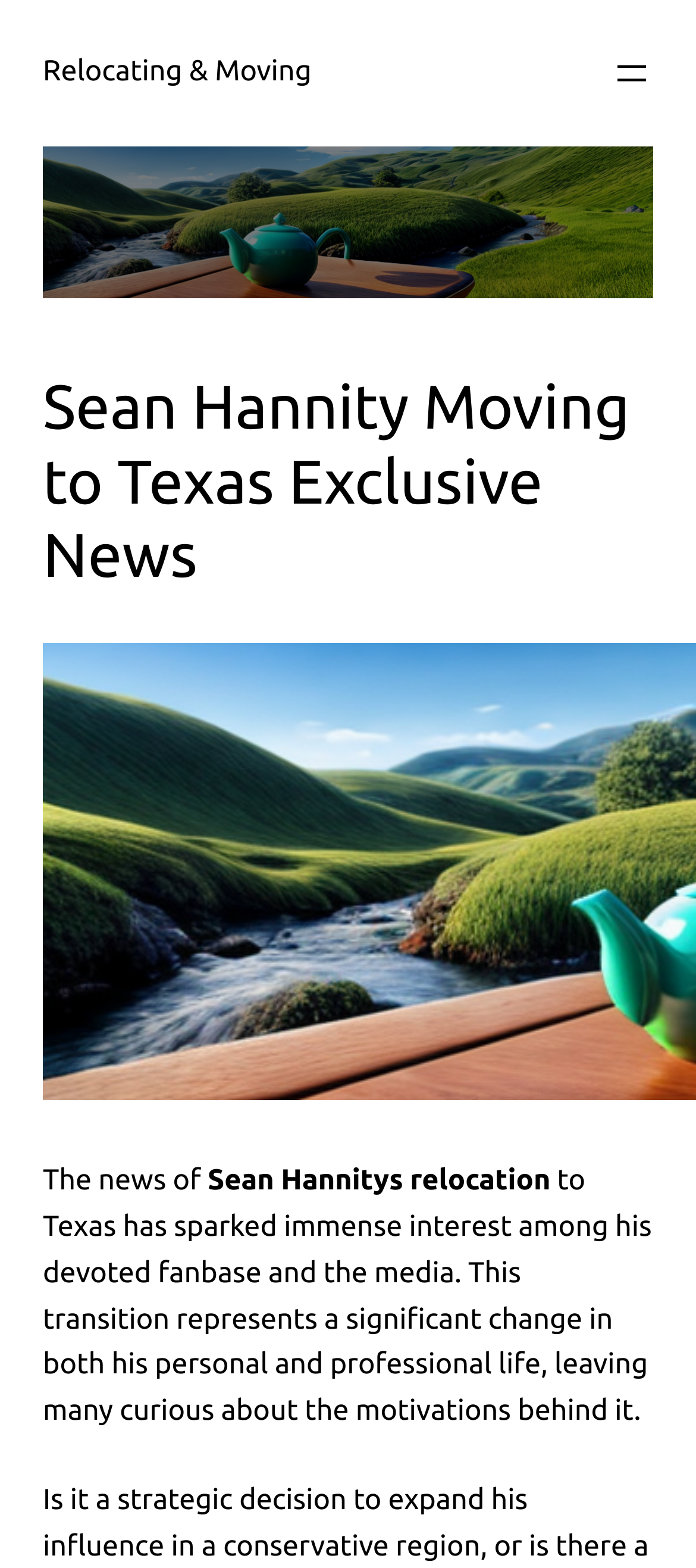Based on the element description, predict the bounding box coordinates (top-left x, top-left y, bottom-right x, bottom-right y) for the UI element in the screenshot: aria-label="Open menu"

[0.877, 0.033, 0.938, 0.06]